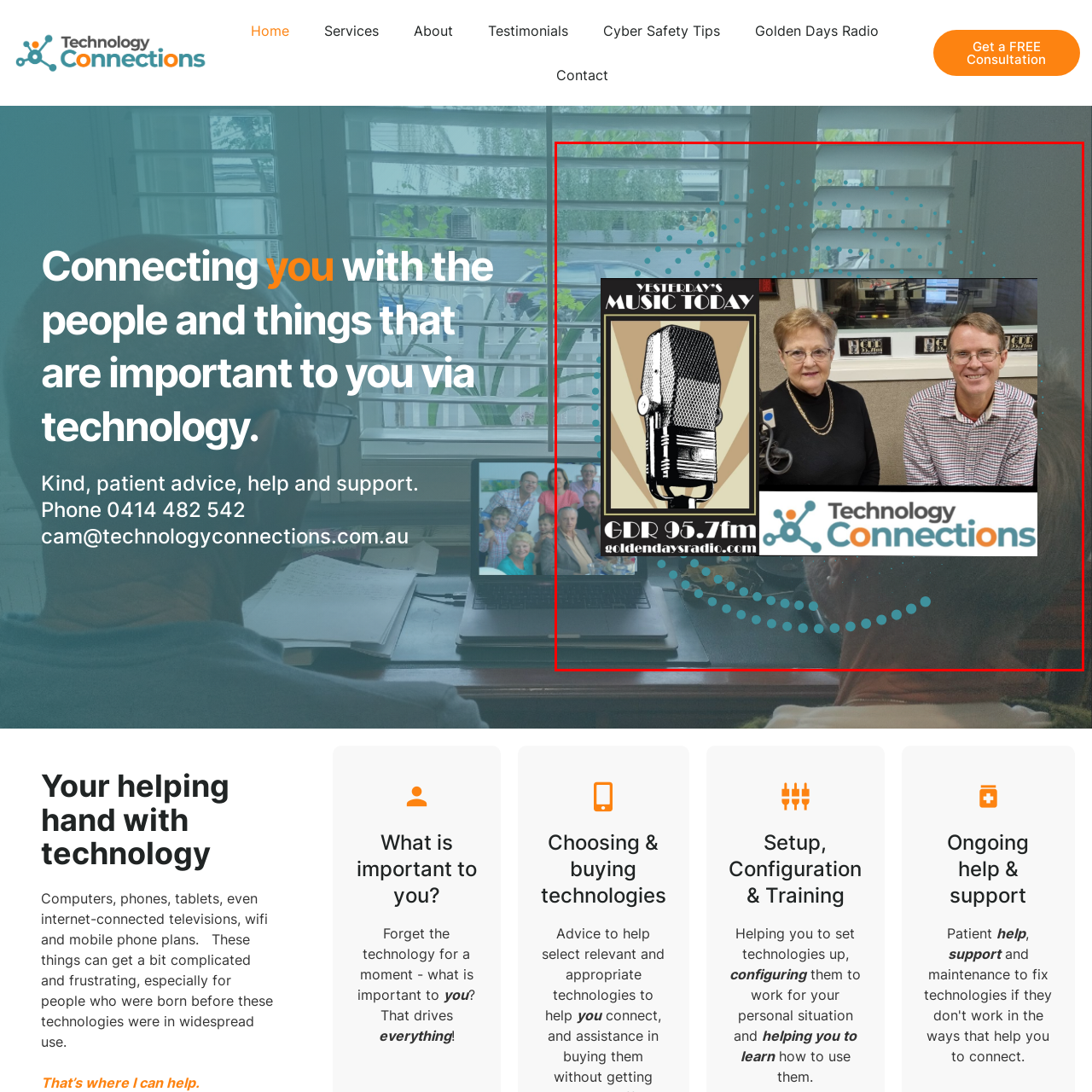Focus on the section encased in the red border, What is the name of the supportive resource featured in the image? Give your response as a single word or phrase.

Technology Connections